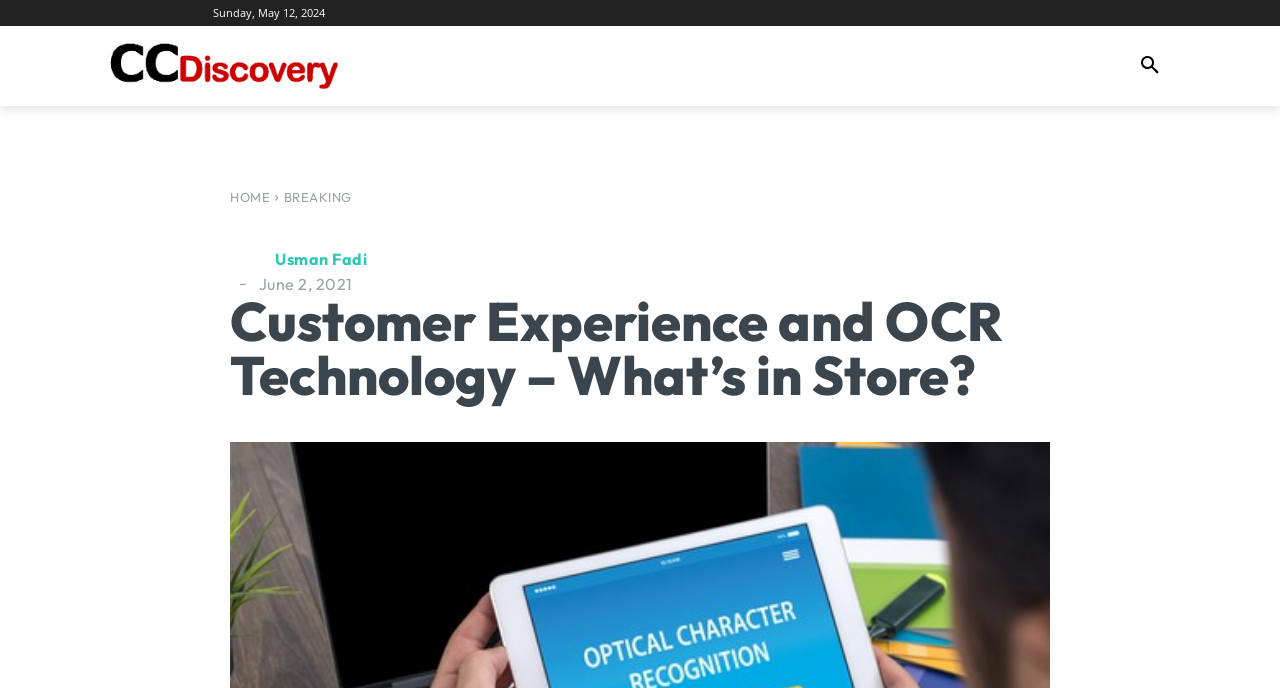Using the element description: "parent_node: Usman Fadi title="Usman Fadi"", determine the bounding box coordinates. The coordinates should be in the format [left, top, right, bottom], with values between 0 and 1.

[0.18, 0.355, 0.211, 0.399]